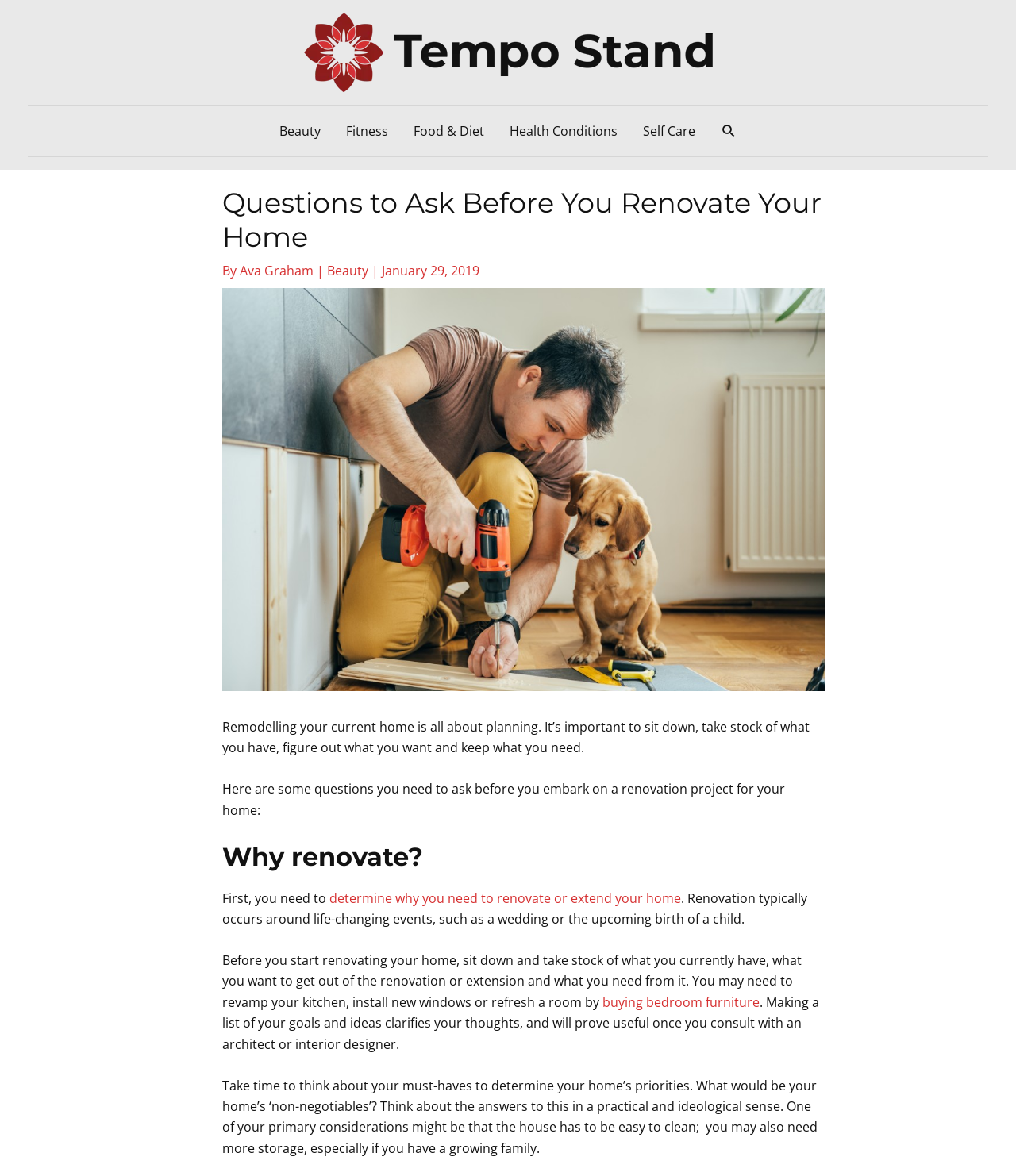Determine the bounding box coordinates of the section to be clicked to follow the instruction: "Click the Tempo Stand logo". The coordinates should be given as four float numbers between 0 and 1, formatted as [left, top, right, bottom].

[0.299, 0.036, 0.701, 0.051]